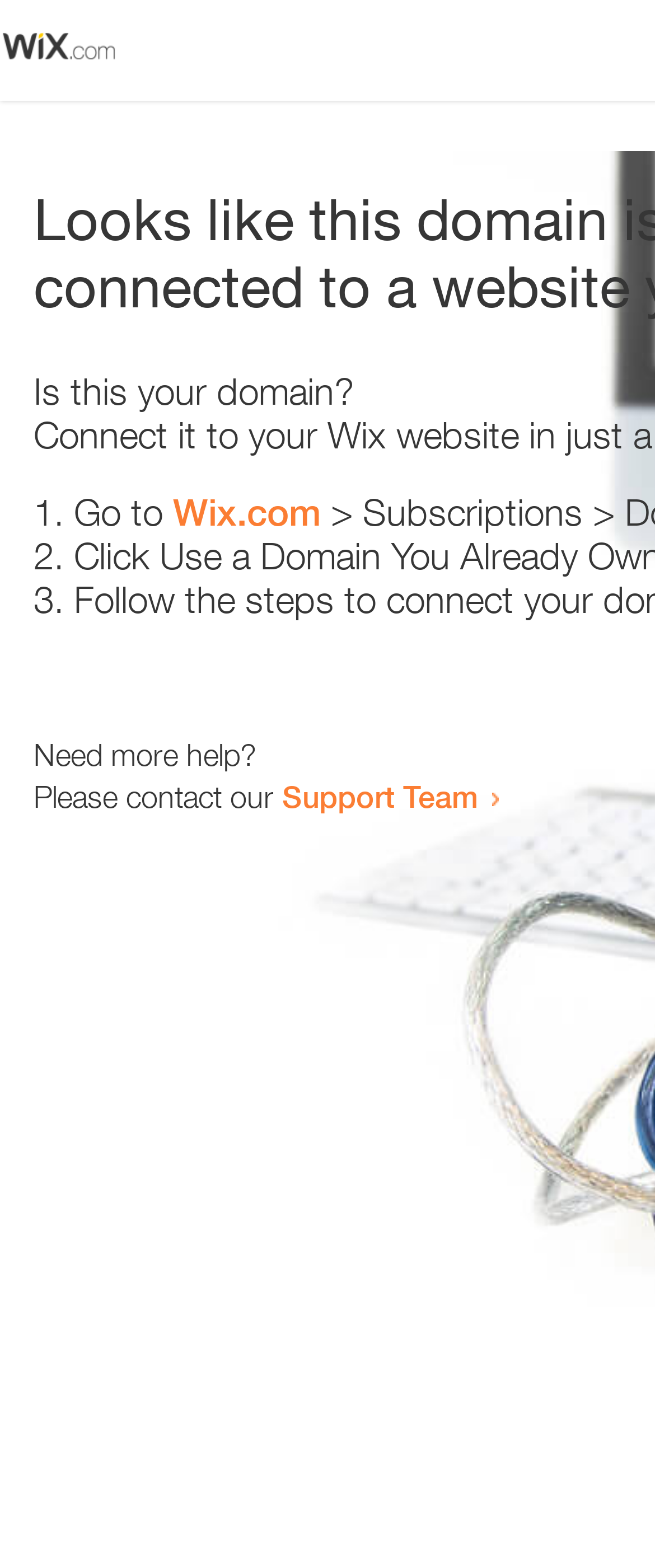What is the domain being referred to?
Based on the visual, give a brief answer using one word or a short phrase.

Wix.com